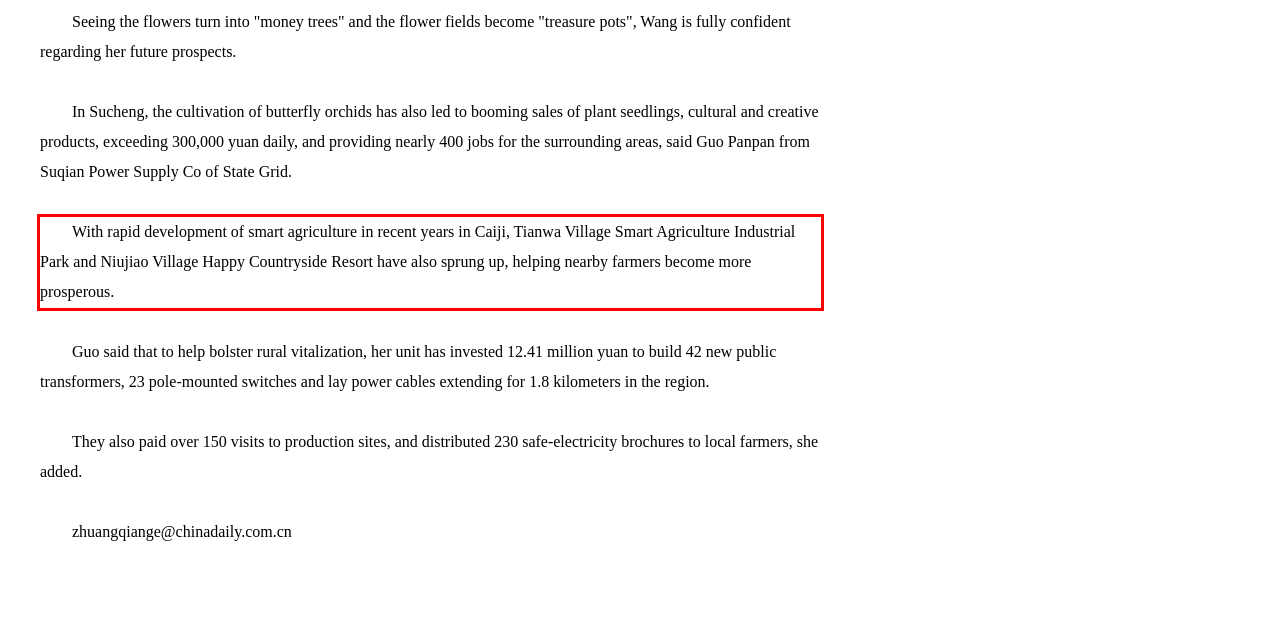Using the provided webpage screenshot, recognize the text content in the area marked by the red bounding box.

With rapid development of smart agriculture in recent years in Caiji, Tianwa Village Smart Agriculture Industrial Park and Niujiao Village Happy Countryside Resort have also sprung up, helping nearby farmers become more prosperous.